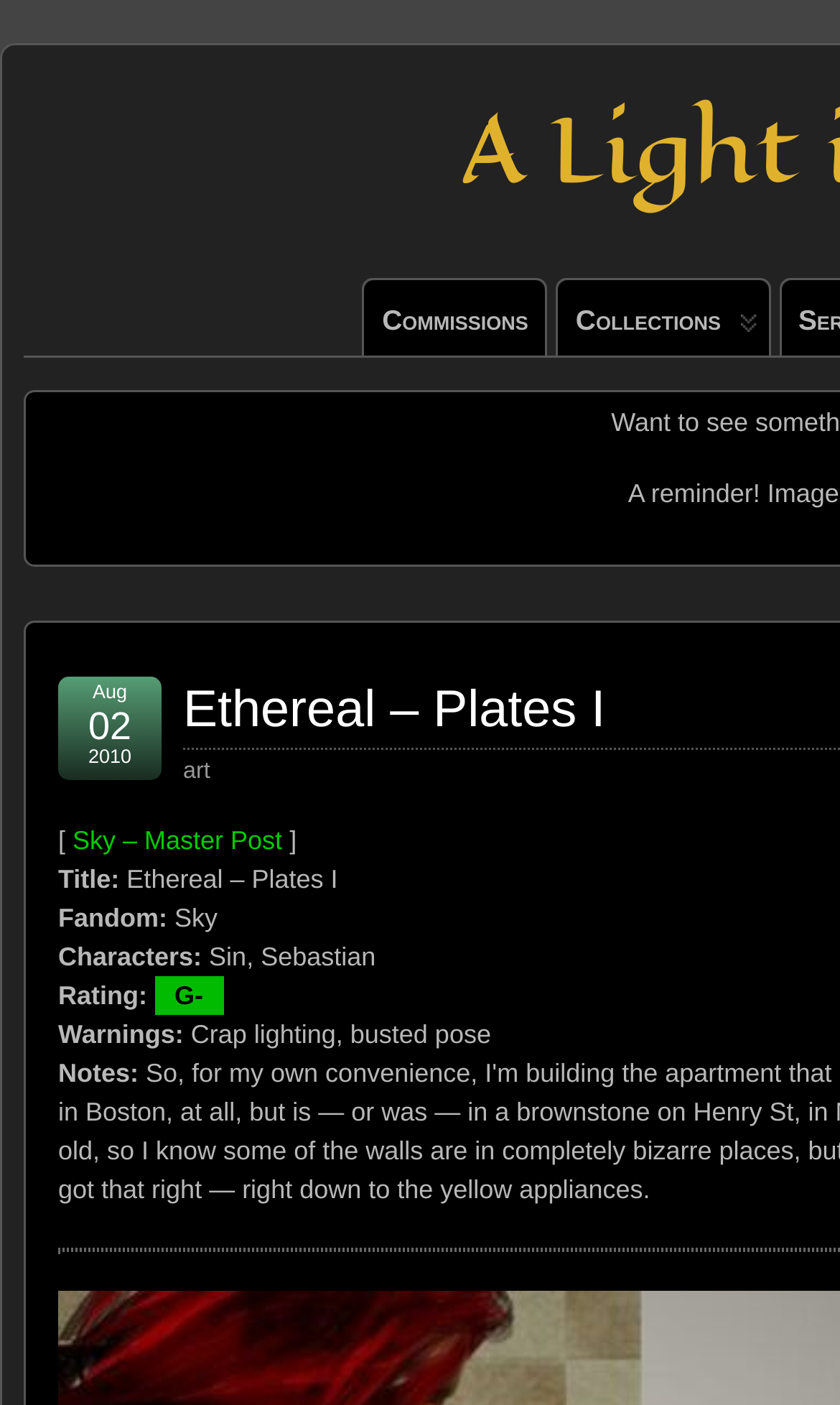Refer to the screenshot and give an in-depth answer to this question: What are the characters in the post?

I found the answer by looking at the text 'Characters:' and its corresponding value 'Sin, Sebastian' on the webpage.